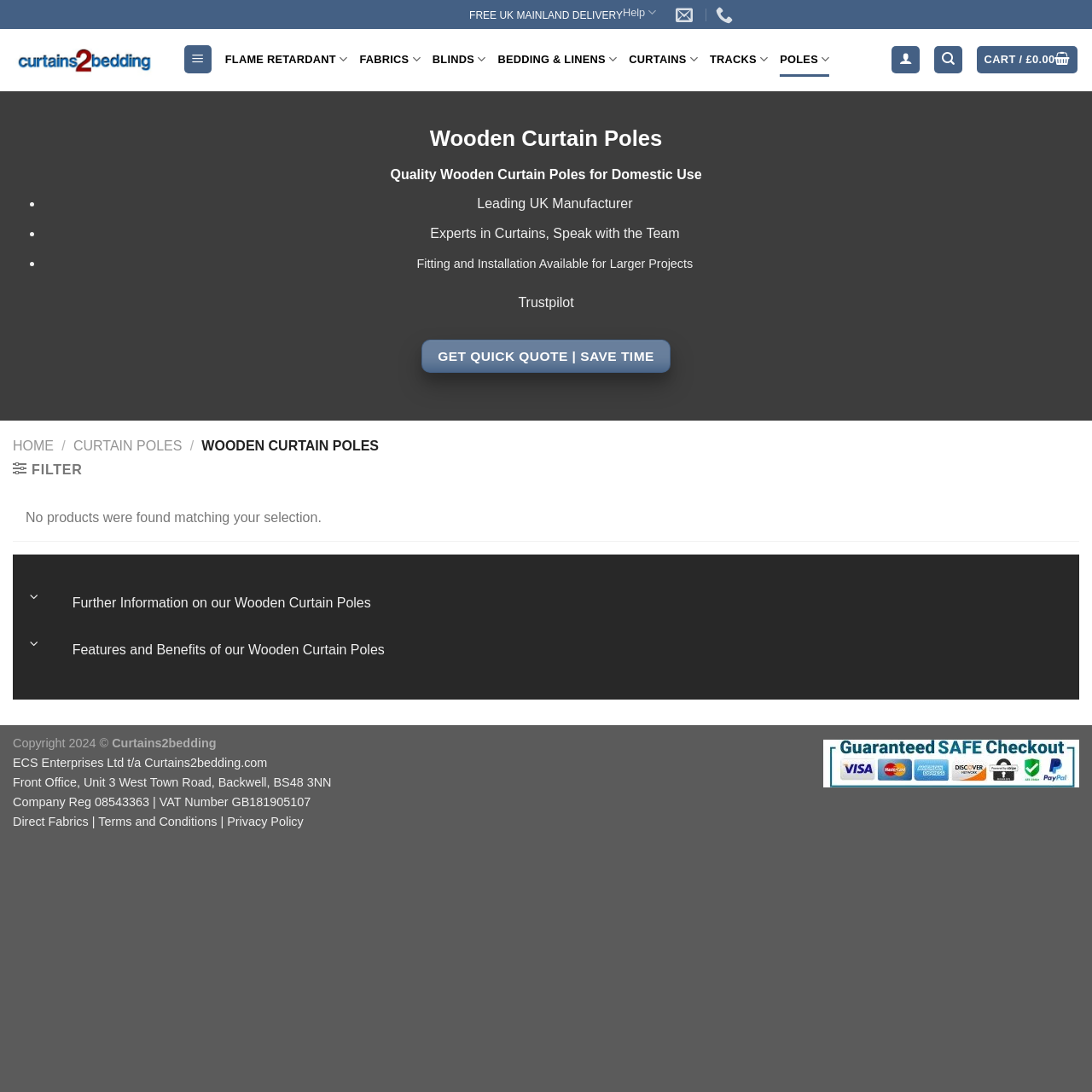What is the company name?
Refer to the image and provide a concise answer in one word or phrase.

Curtains2bedding